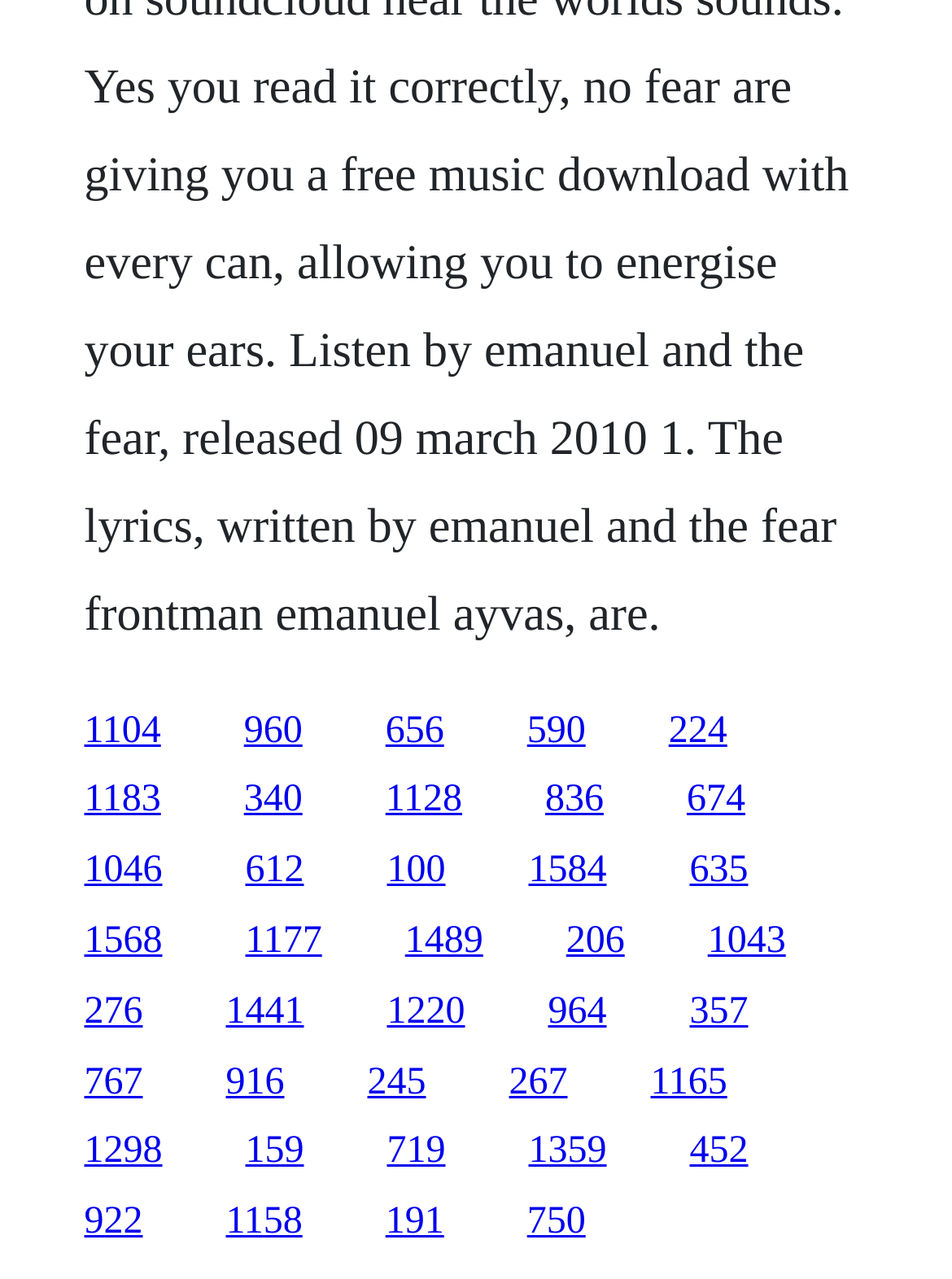How many links have a width greater than 0.1?
Use the screenshot to answer the question with a single word or phrase.

20